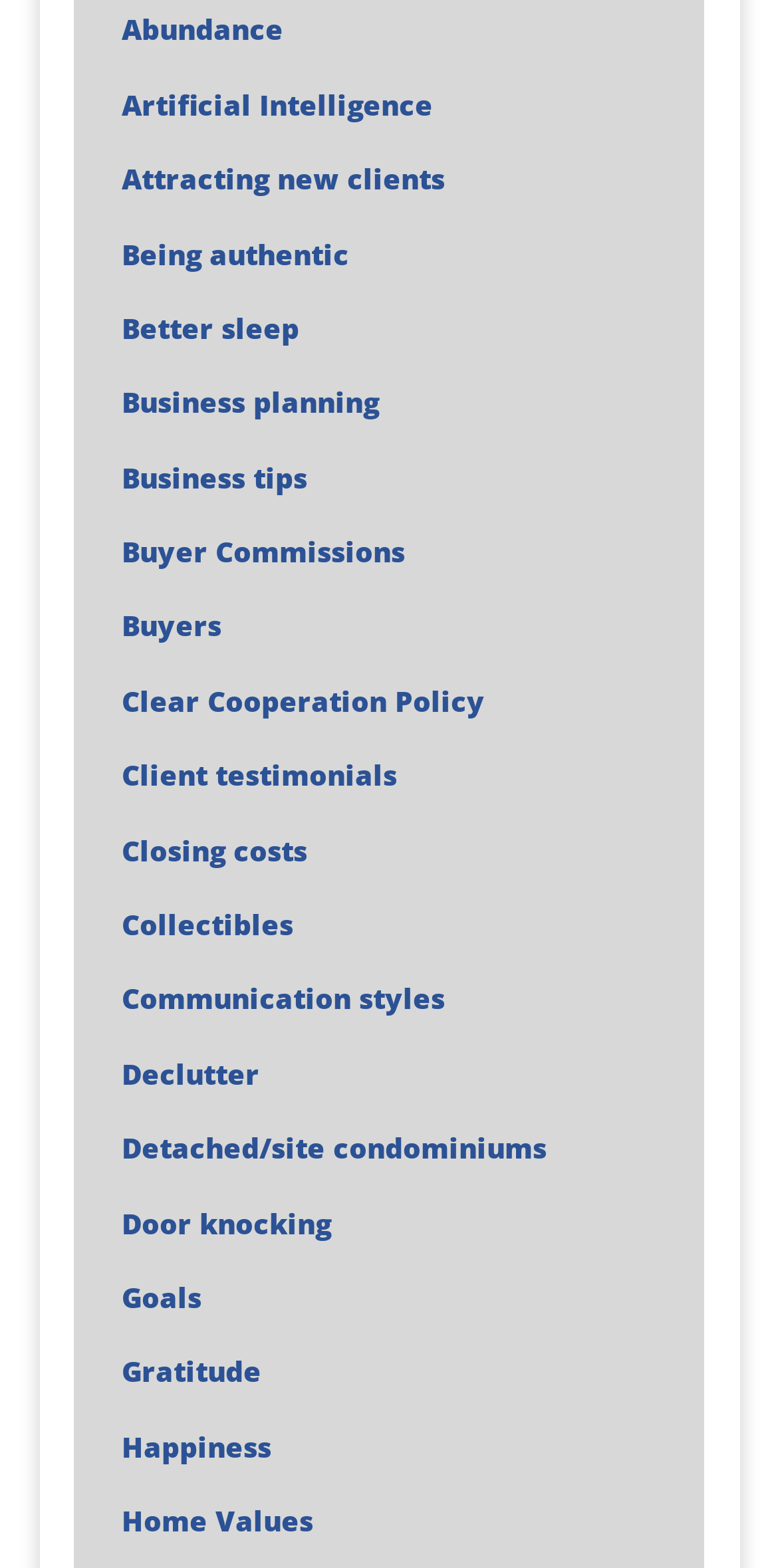Given the description Goals, predict the bounding box coordinates of the UI element. Ensure the coordinates are in the format (top-left x, top-left y, bottom-right x, bottom-right y) and all values are between 0 and 1.

[0.157, 0.815, 0.259, 0.839]